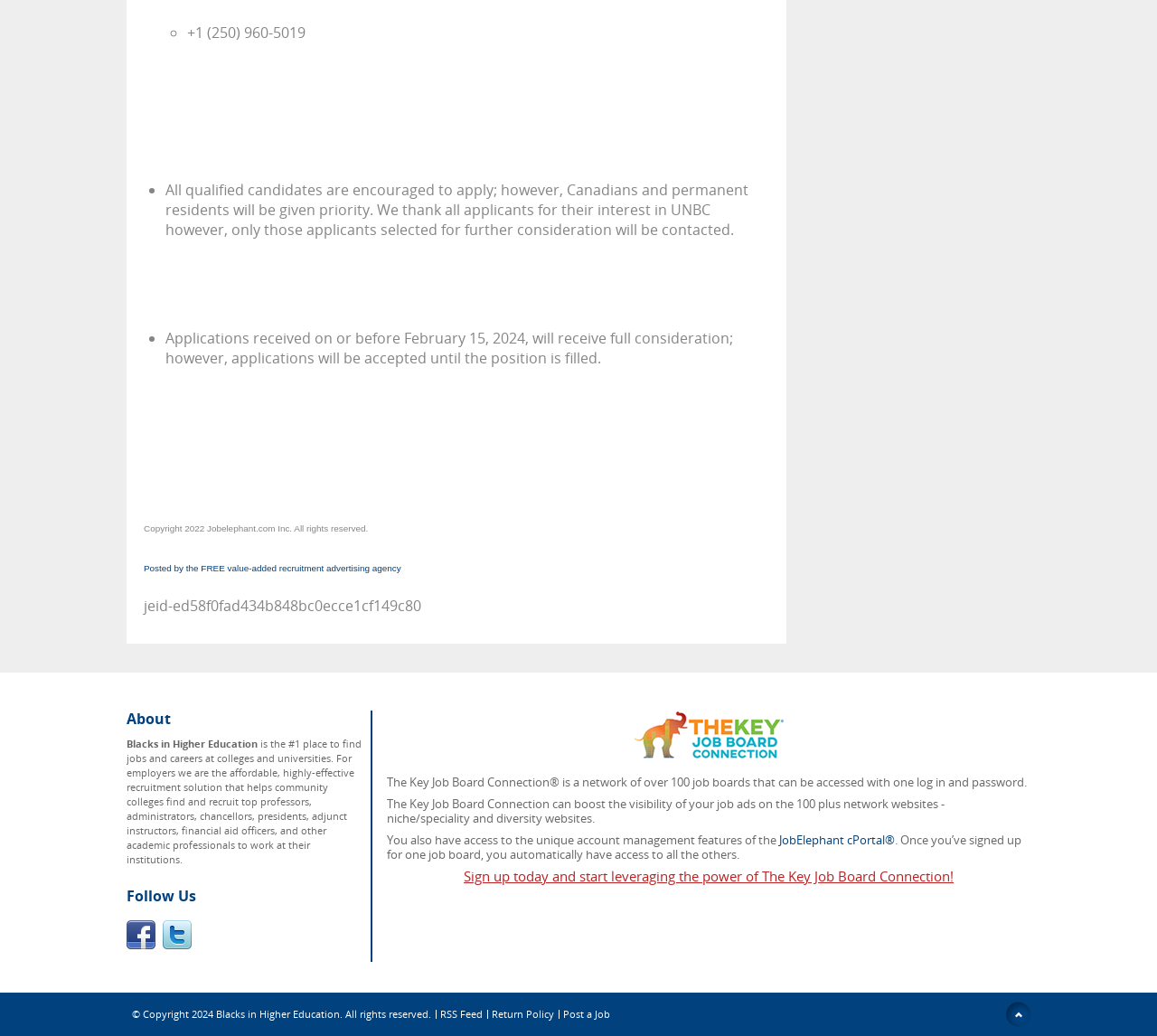What is the phone number?
Answer the question with a single word or phrase by looking at the picture.

+1 (250) 960-5019